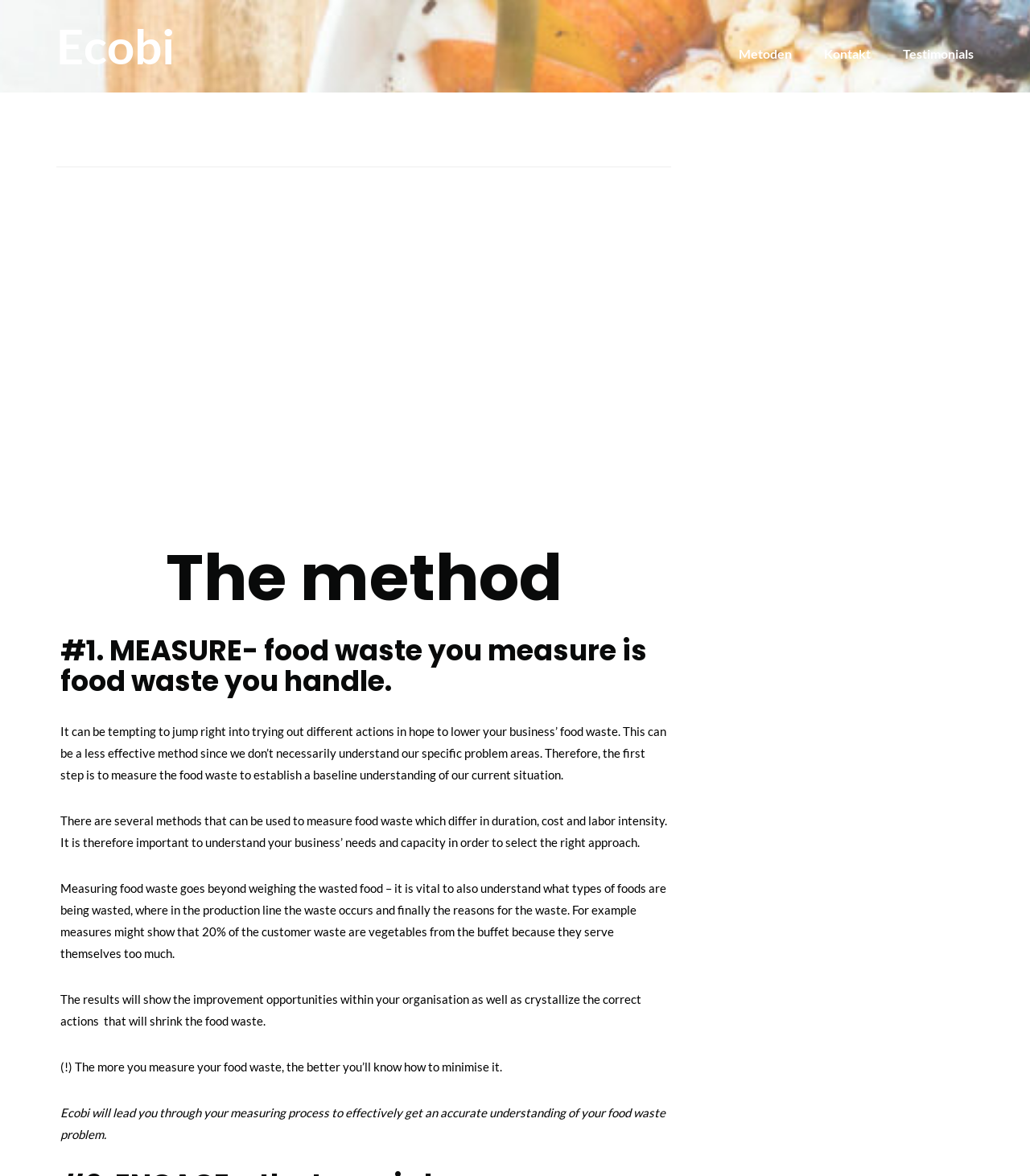What is the second link in the top navigation bar?
Please respond to the question thoroughly and include all relevant details.

The top navigation bar contains four links: 'Ecobi', 'Metoden', 'Kontakt', and 'Testimonials'. The second link in the navigation bar is 'Metoden', which is present to the right of the 'Ecobi' link.